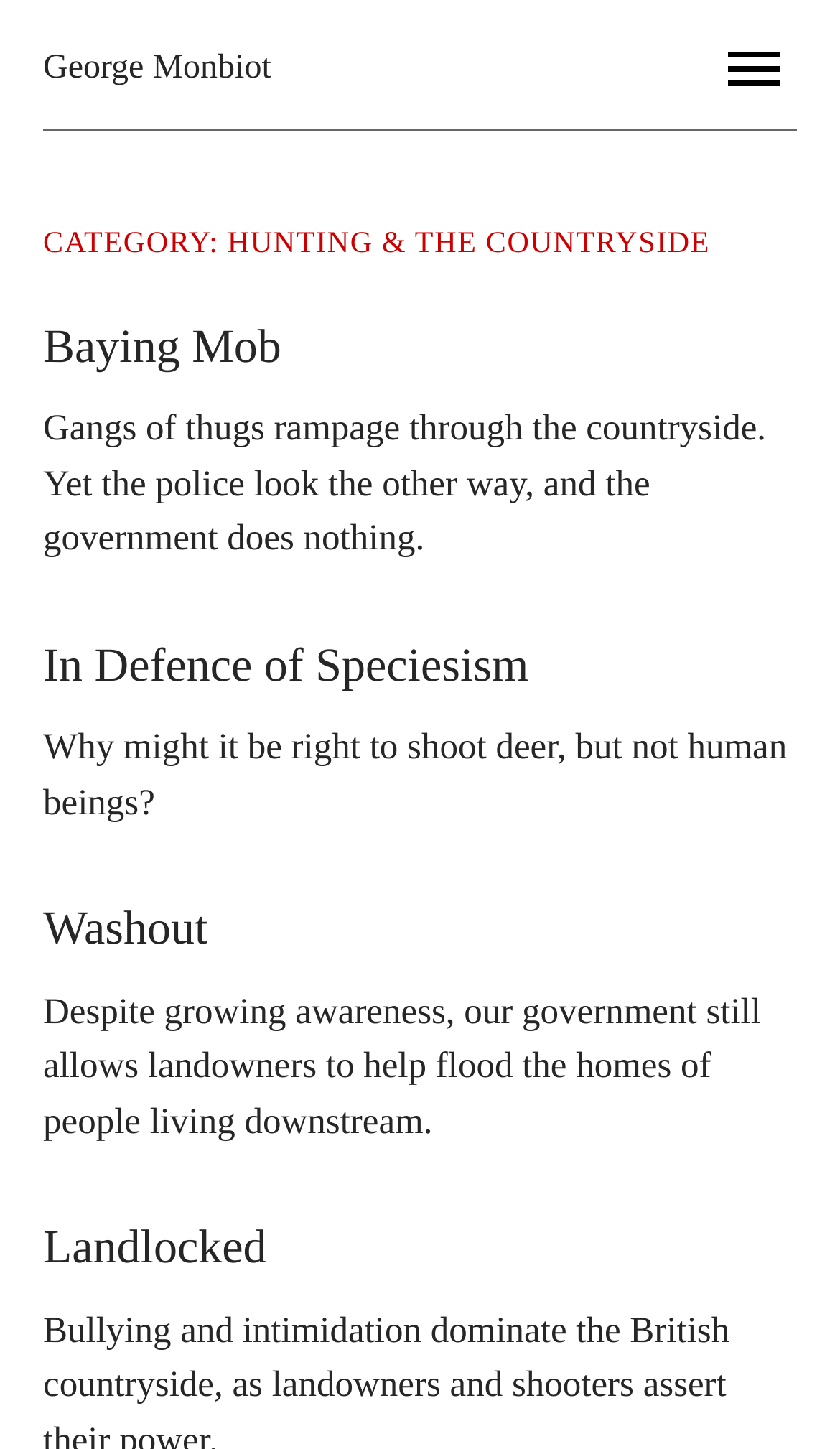How many articles are on this webpage?
Using the image as a reference, give a one-word or short phrase answer.

3